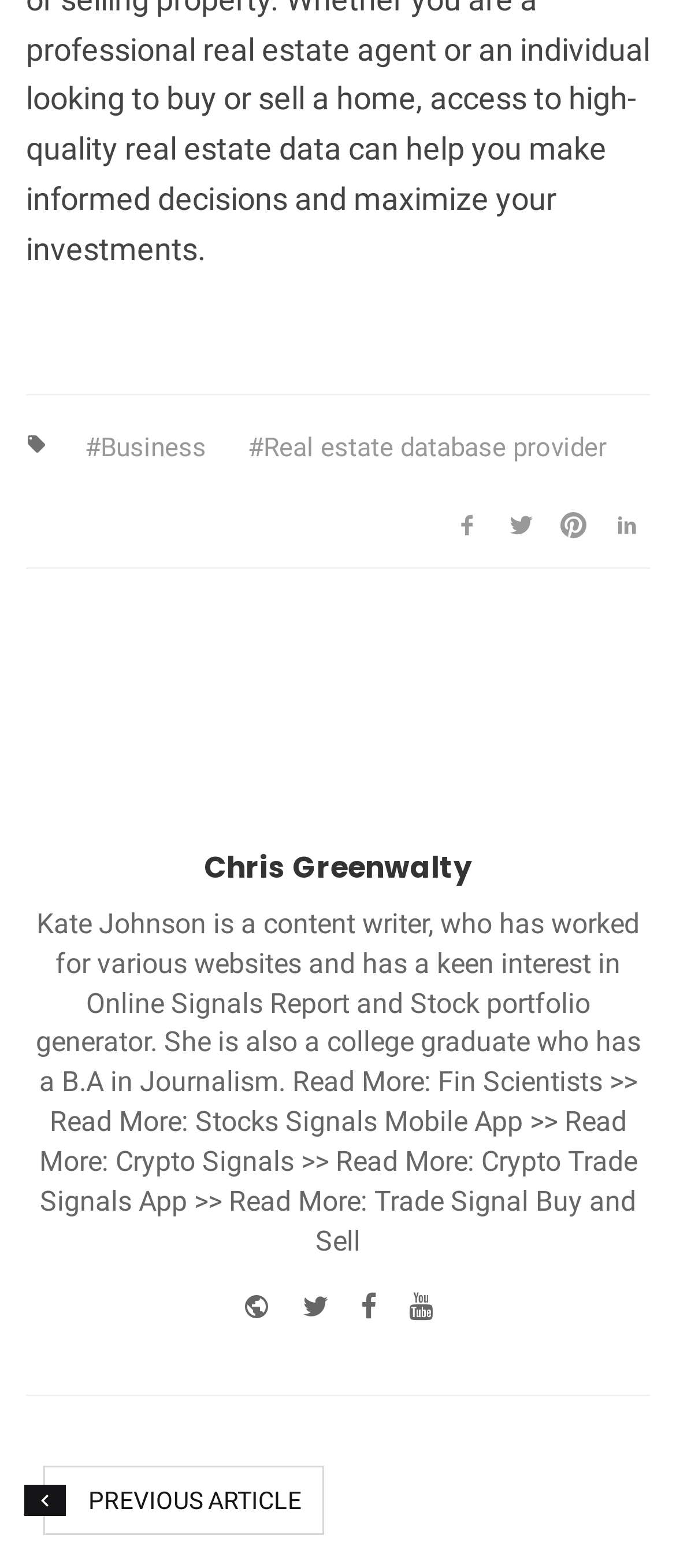Please provide a comprehensive response to the question below by analyzing the image: 
What is Kate Johnson's profession?

I read the StaticText element that describes Kate Johnson as 'a content writer, who has worked for various websites and has a keen interest in...' and determined her profession as a content writer.